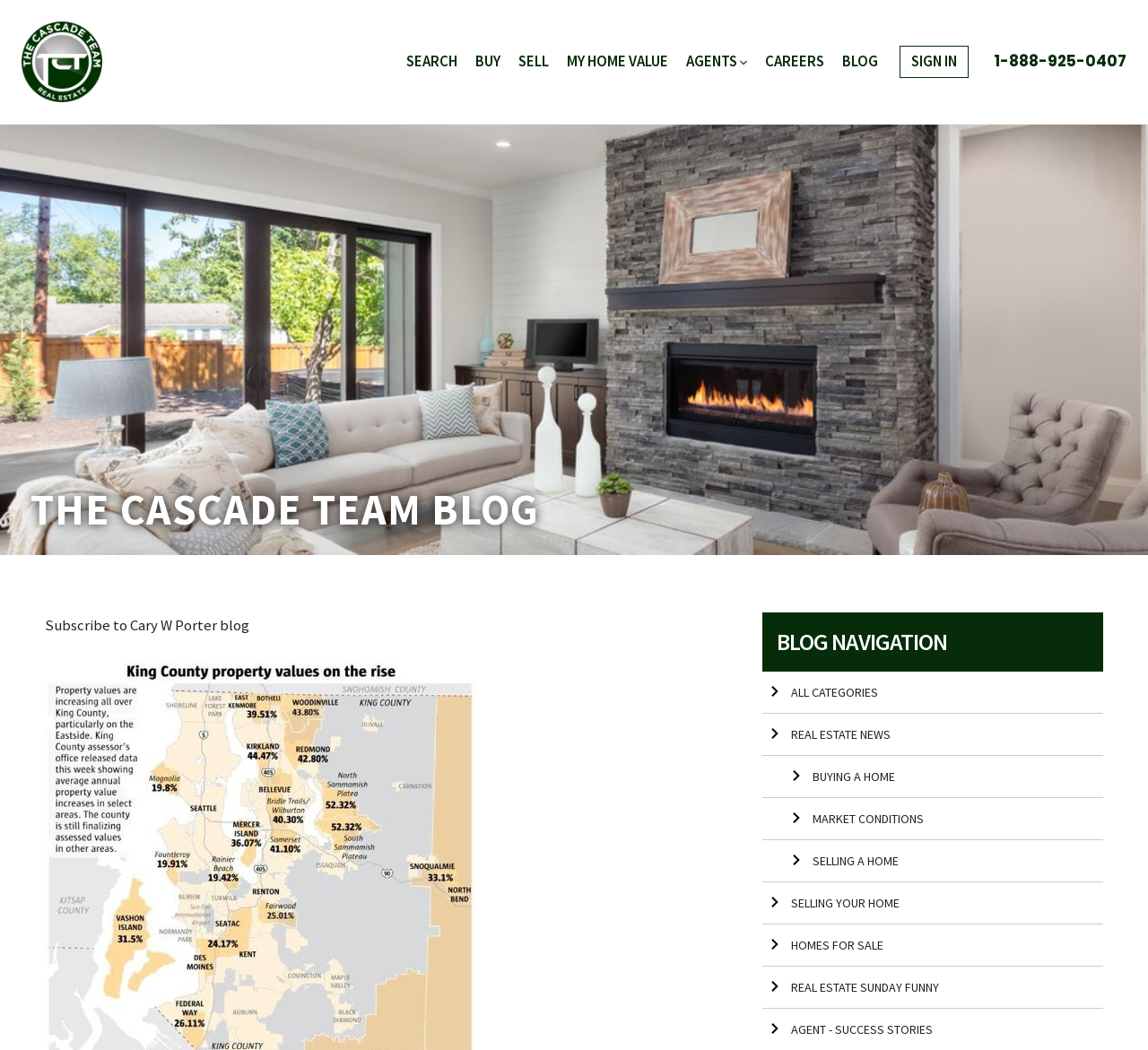Please identify the bounding box coordinates of the clickable area that will fulfill the following instruction: "read the blog". The coordinates should be in the format of four float numbers between 0 and 1, i.e., [left, top, right, bottom].

[0.734, 0.043, 0.765, 0.075]